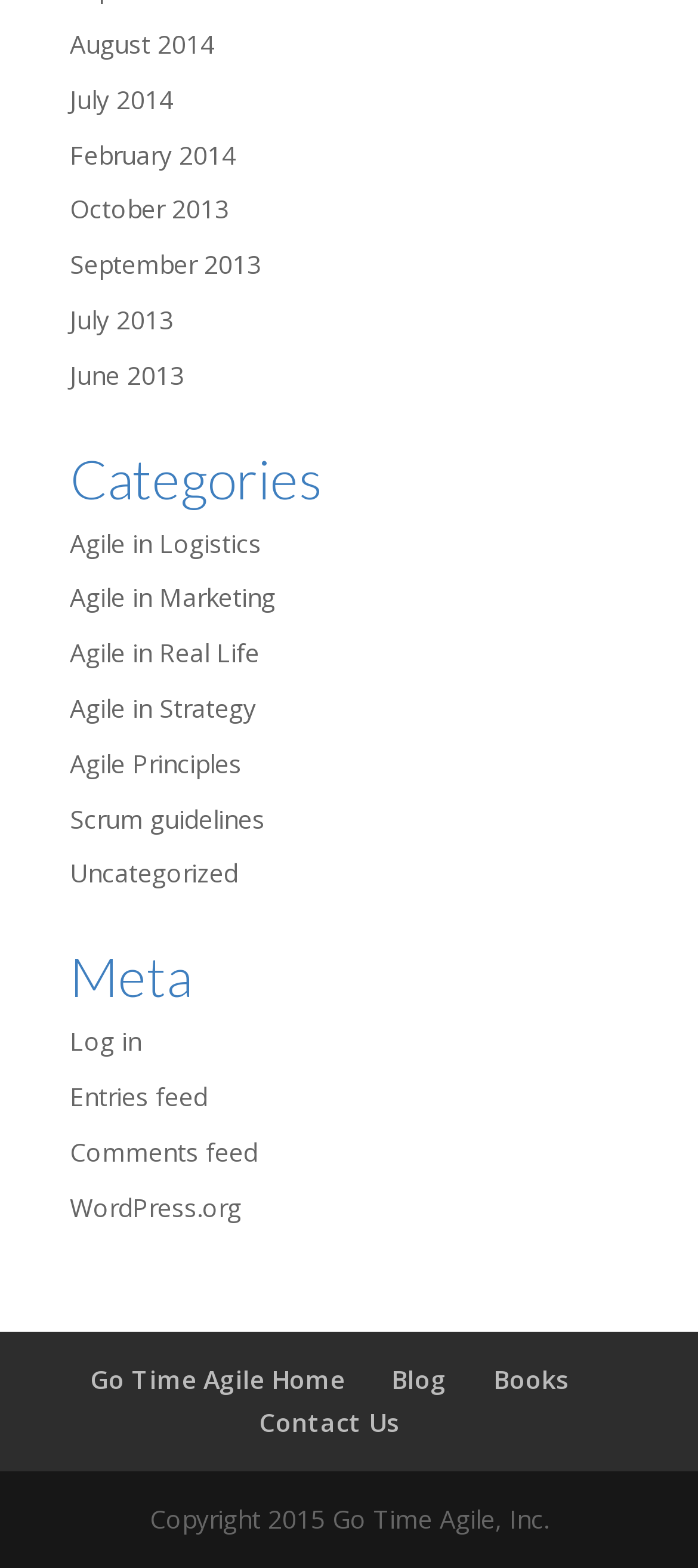What are the categories listed on the webpage? Refer to the image and provide a one-word or short phrase answer.

Agile in Logistics, Agile in Marketing, ...